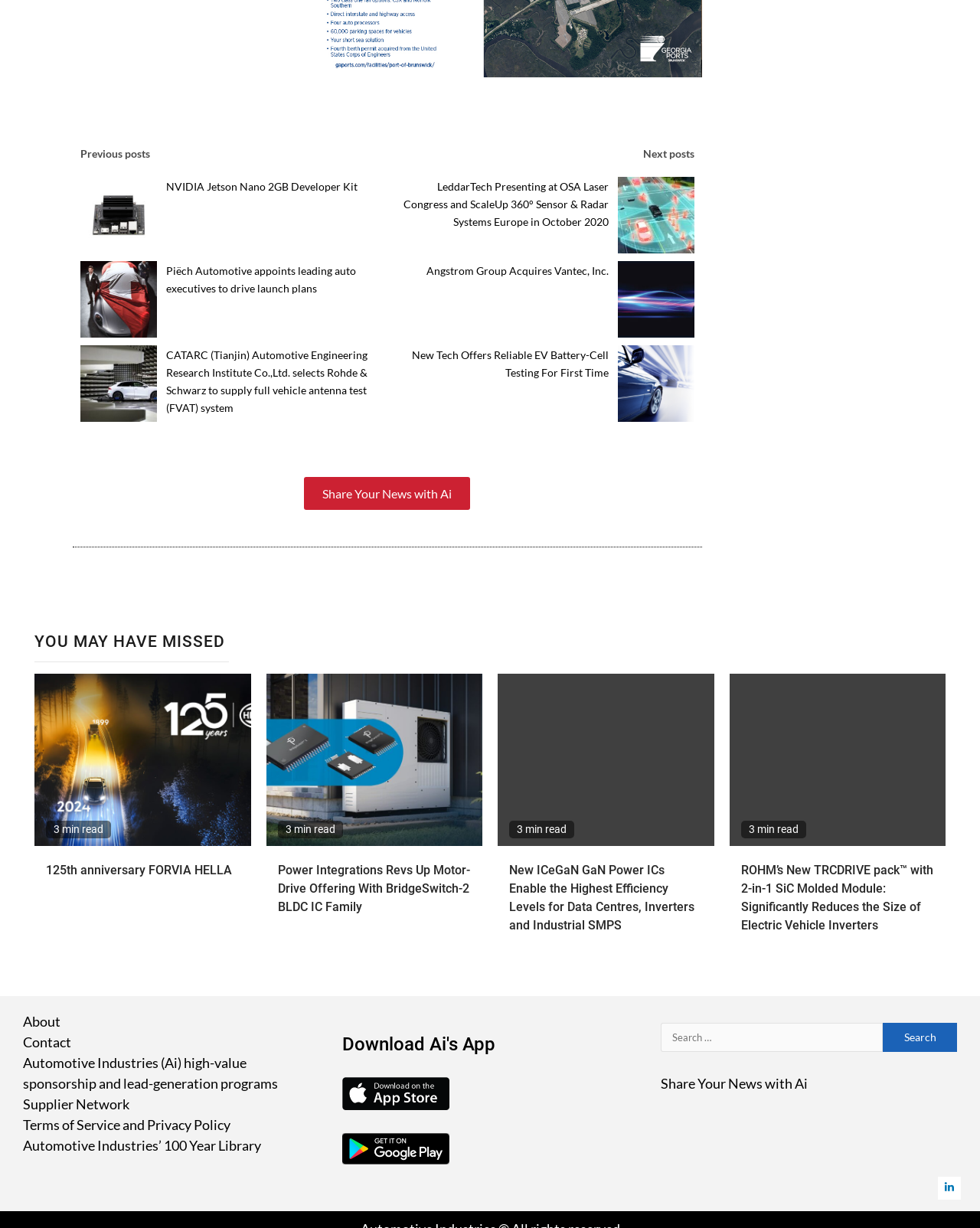Can you pinpoint the bounding box coordinates for the clickable element required for this instruction: "Follow Ai on Linkedin"? The coordinates should be four float numbers between 0 and 1, i.e., [left, top, right, bottom].

[0.957, 0.958, 0.98, 0.977]